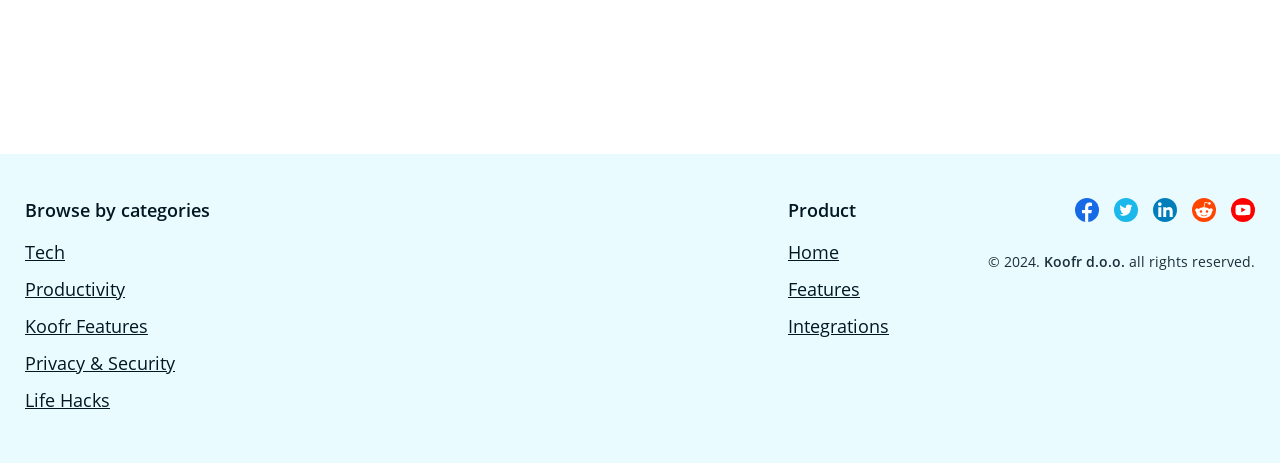Please specify the bounding box coordinates of the clickable region necessary for completing the following instruction: "Browse by categories". The coordinates must consist of four float numbers between 0 and 1, i.e., [left, top, right, bottom].

[0.02, 0.428, 0.164, 0.479]